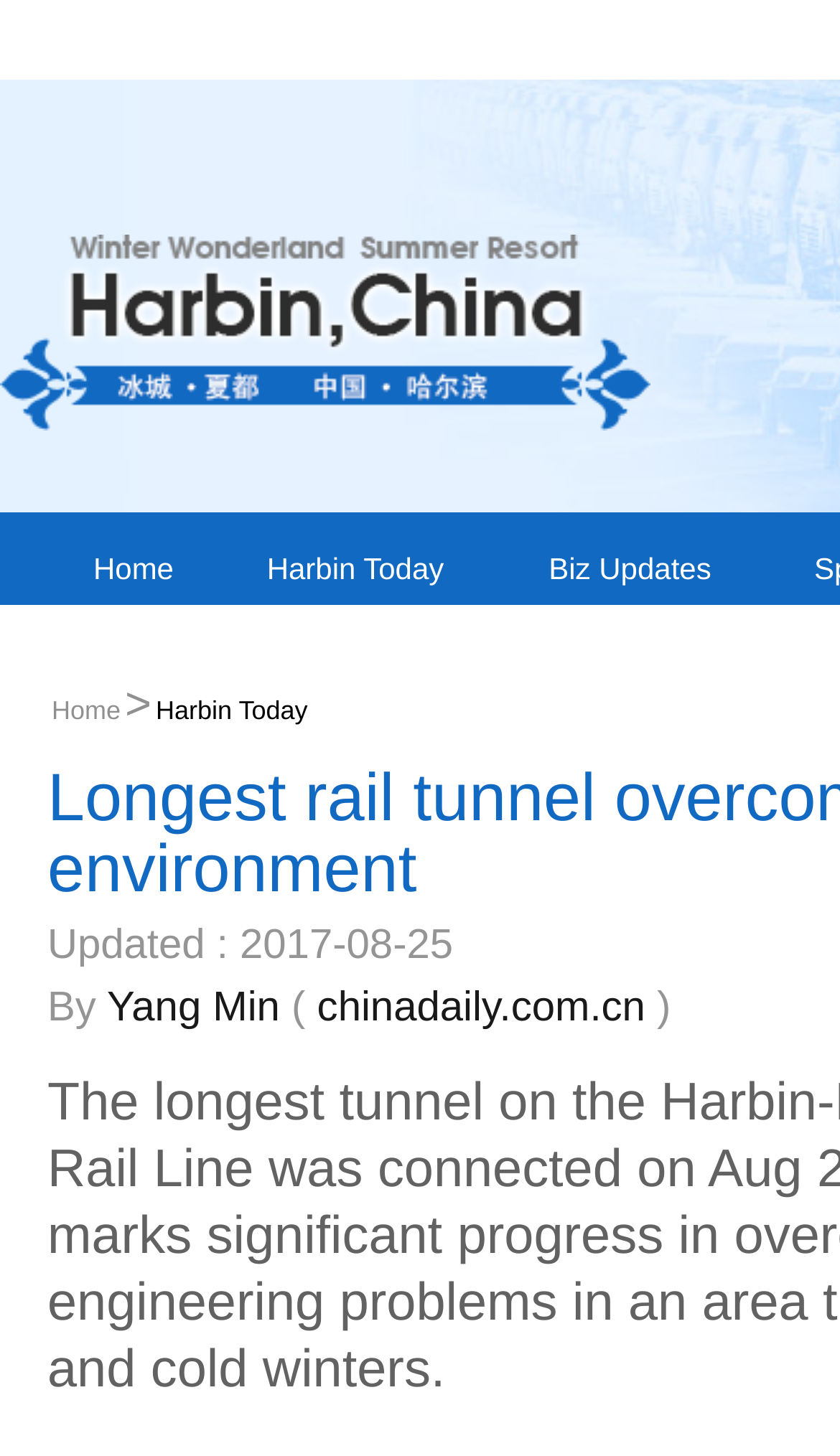What is the name of the website?
Look at the image and provide a short answer using one word or a phrase.

Harbin Today